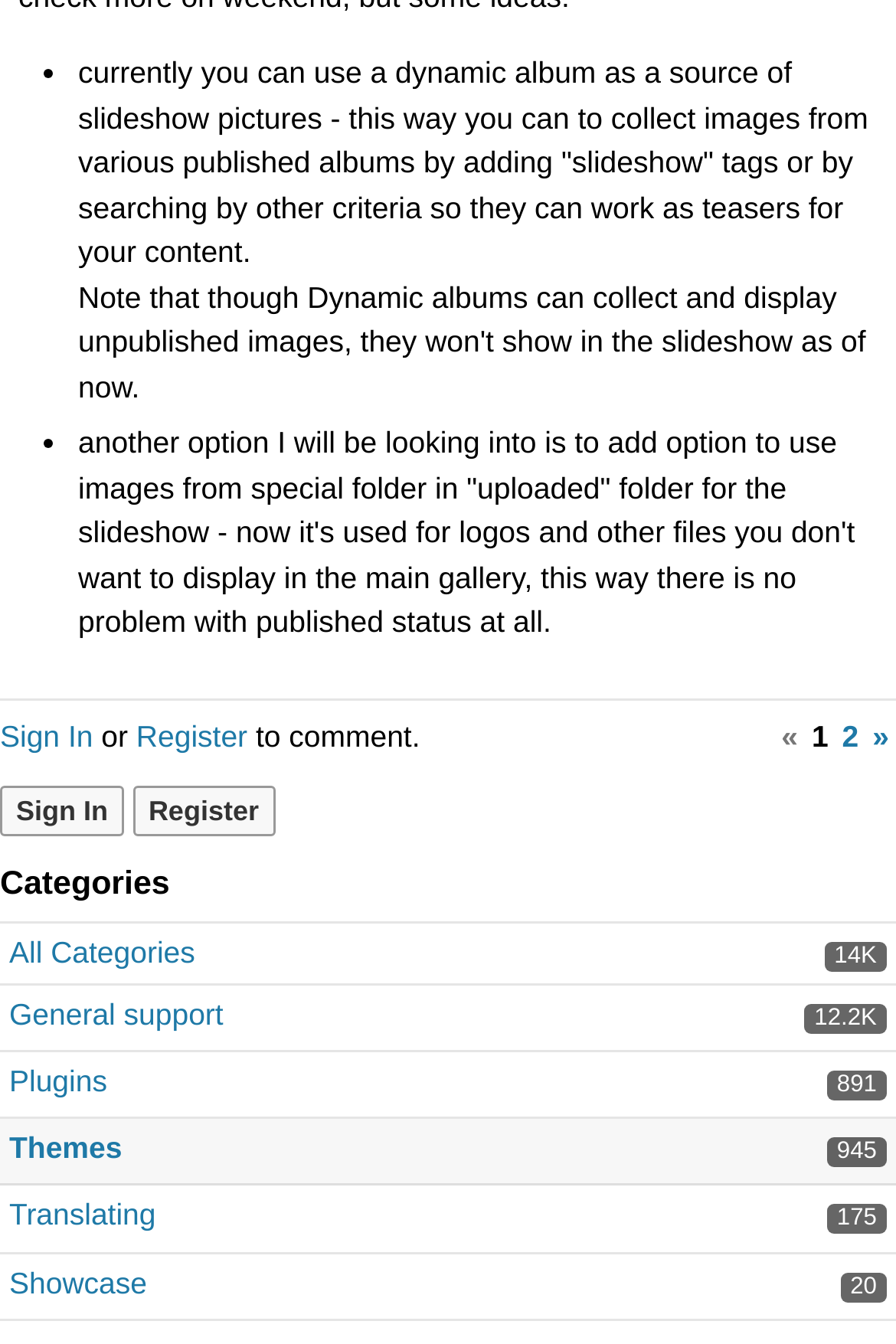Determine the bounding box for the UI element as described: "20 Showcase". The coordinates should be represented as four float numbers between 0 and 1, formatted as [left, top, right, bottom].

[0.01, 0.941, 0.164, 0.967]